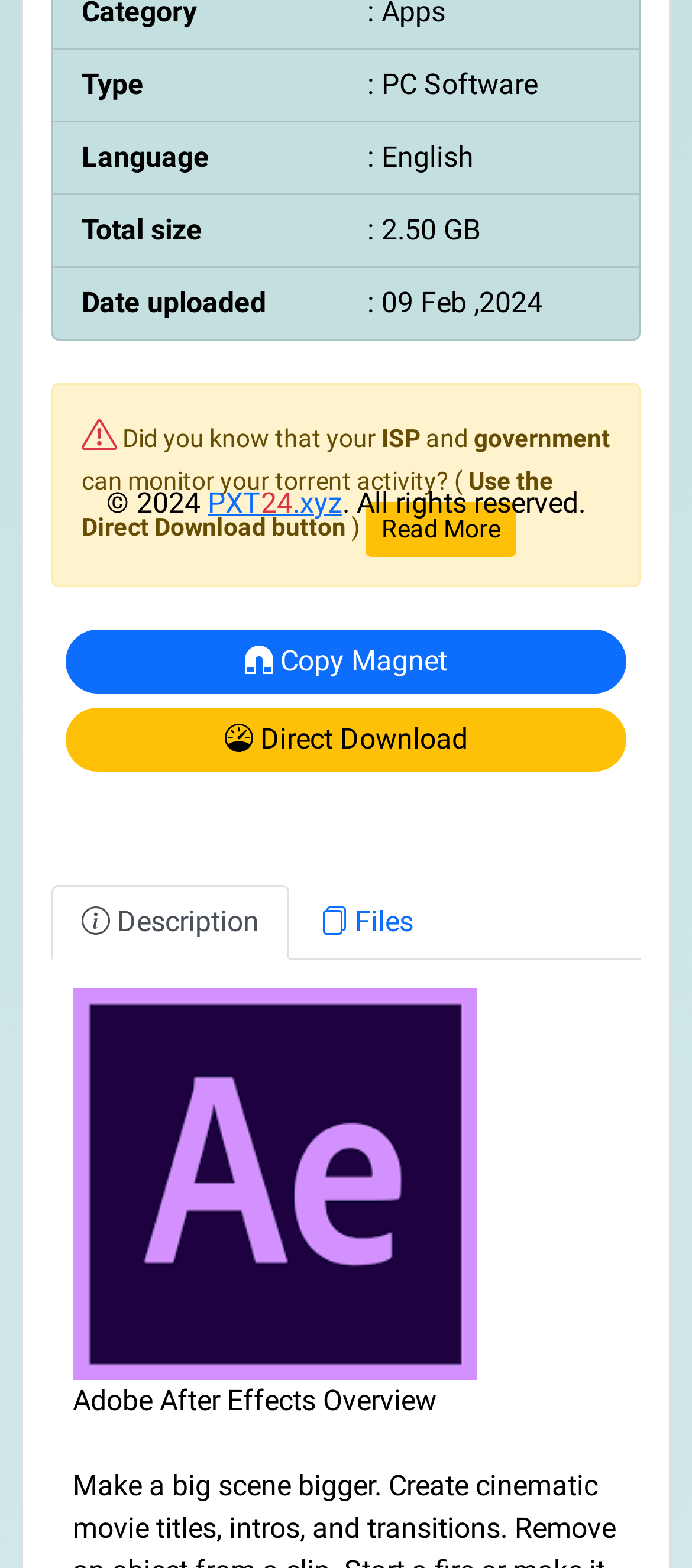Given the element description Uncategorized, specify the bounding box coordinates of the corresponding UI element in the format (top-left x, top-left y, bottom-right x, bottom-right y). All values must be between 0 and 1.

None